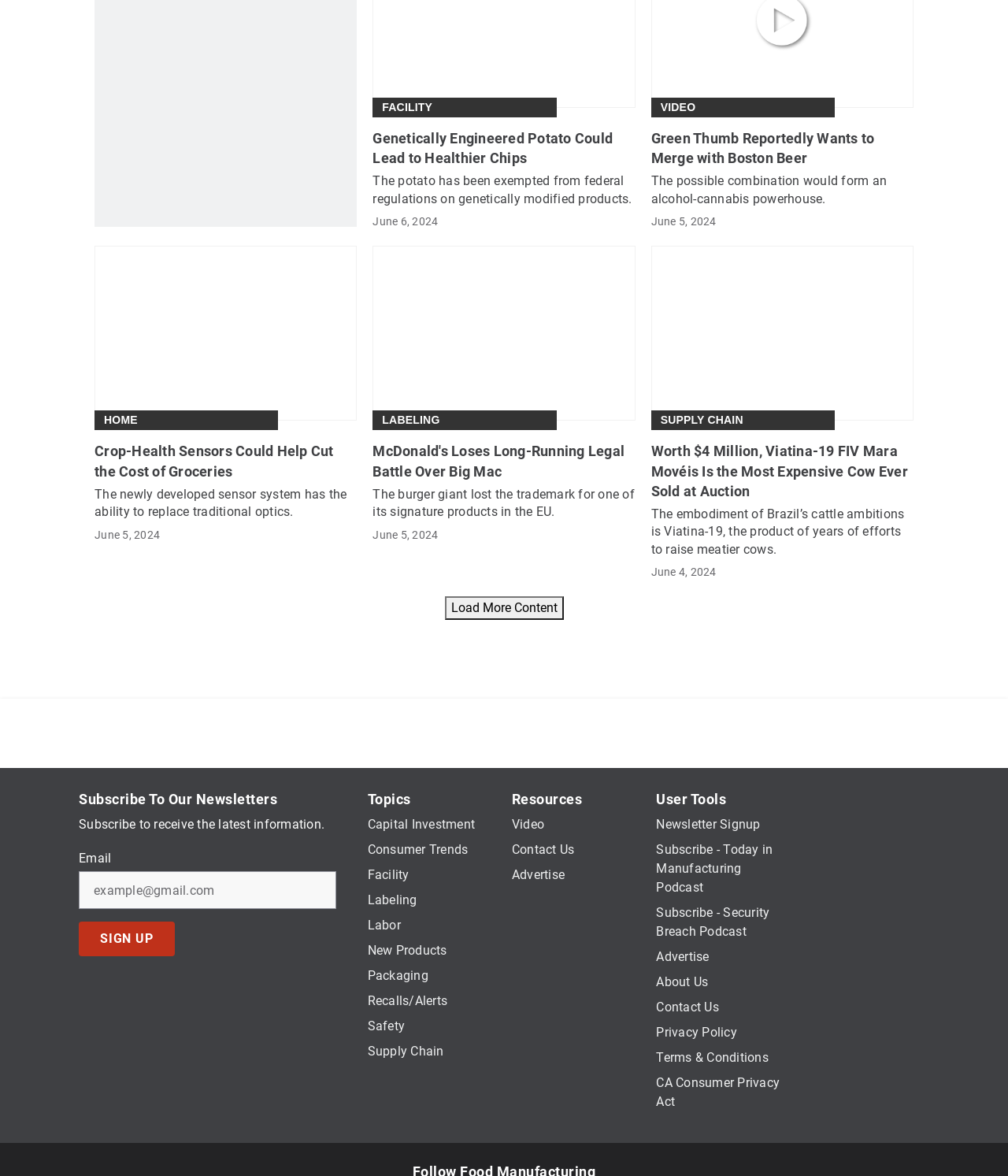Please identify the bounding box coordinates of the region to click in order to complete the given instruction: "Click on 'Home'". The coordinates should be four float numbers between 0 and 1, i.e., [left, top, right, bottom].

None